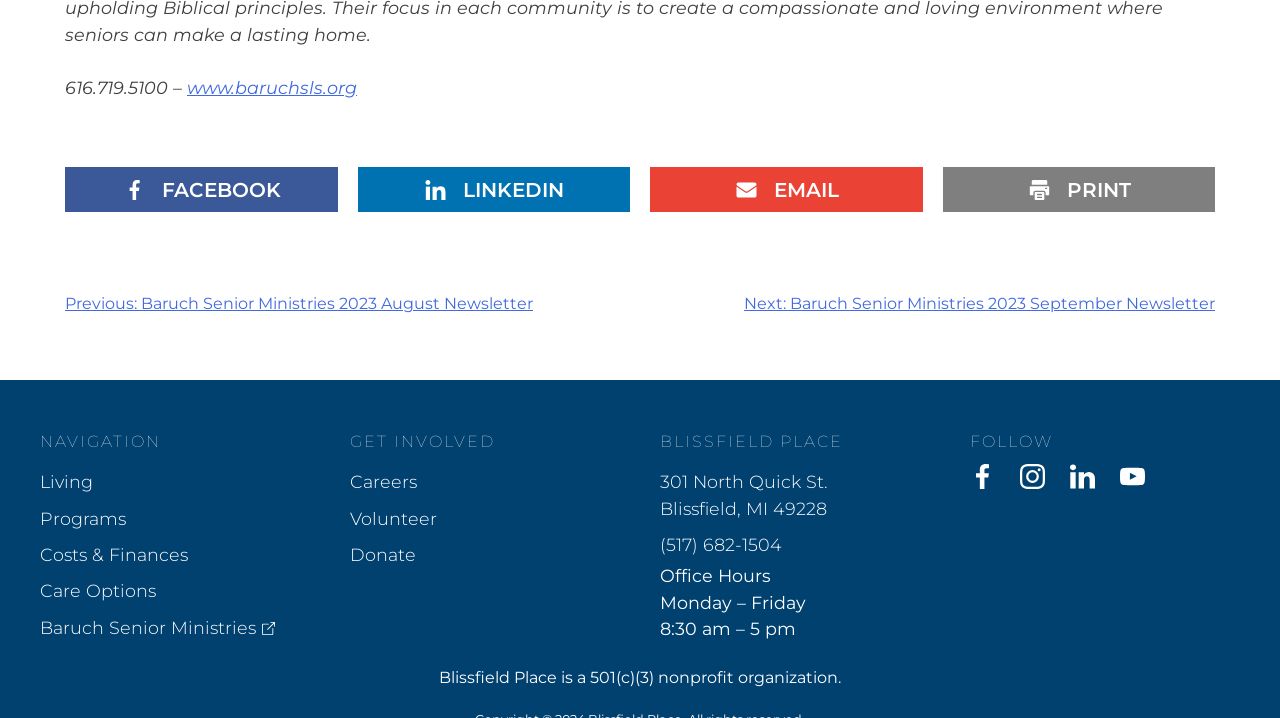Please identify the bounding box coordinates of the area that needs to be clicked to fulfill the following instruction: "explore living options."

[0.031, 0.647, 0.242, 0.697]